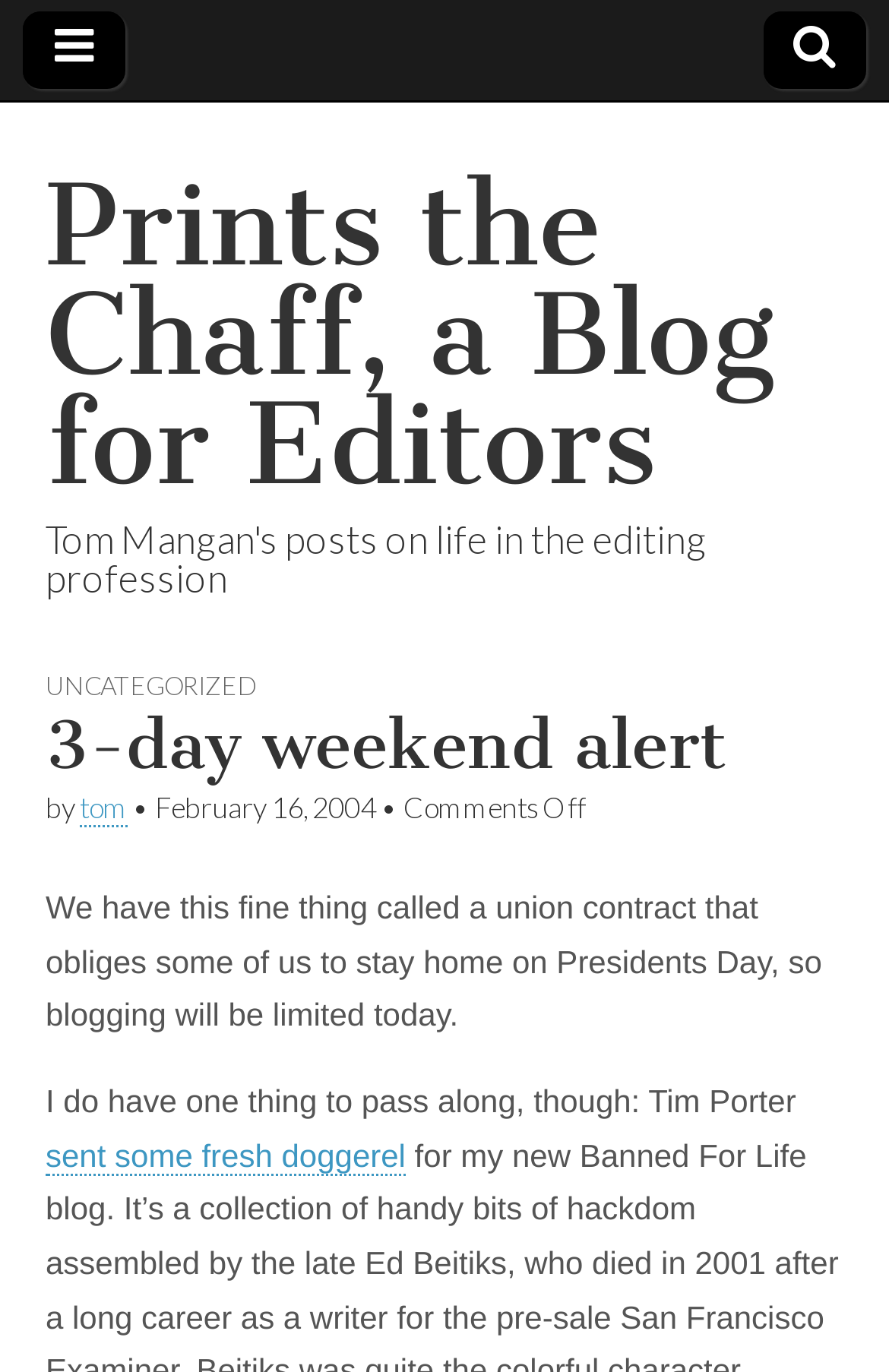Provide an in-depth caption for the webpage.

The webpage appears to be a blog post titled "3-day weekend alert" from "Prints the Chaff, a Blog for Editors". At the top left, there is a small icon represented by "\uf0c9", and at the top right, there is another icon represented by "\uf002". 

Below these icons, the blog title "Prints the Chaff, a Blog for Editors" is displayed prominently. Underneath the title, there is a header section that contains a link to "UNCATEGORIZED", the title "3-day weekend alert", the author's name "tom", and the date "February 16, 2004". 

To the right of the date, there is a "Comments Off" label. The main content of the blog post is divided into two paragraphs. The first paragraph explains that the author will be taking a break due to a union contract obligation on Presidents Day. The second paragraph mentions that the author has something to share, which is a link to "sent some fresh doggerel" from Tim Porter.